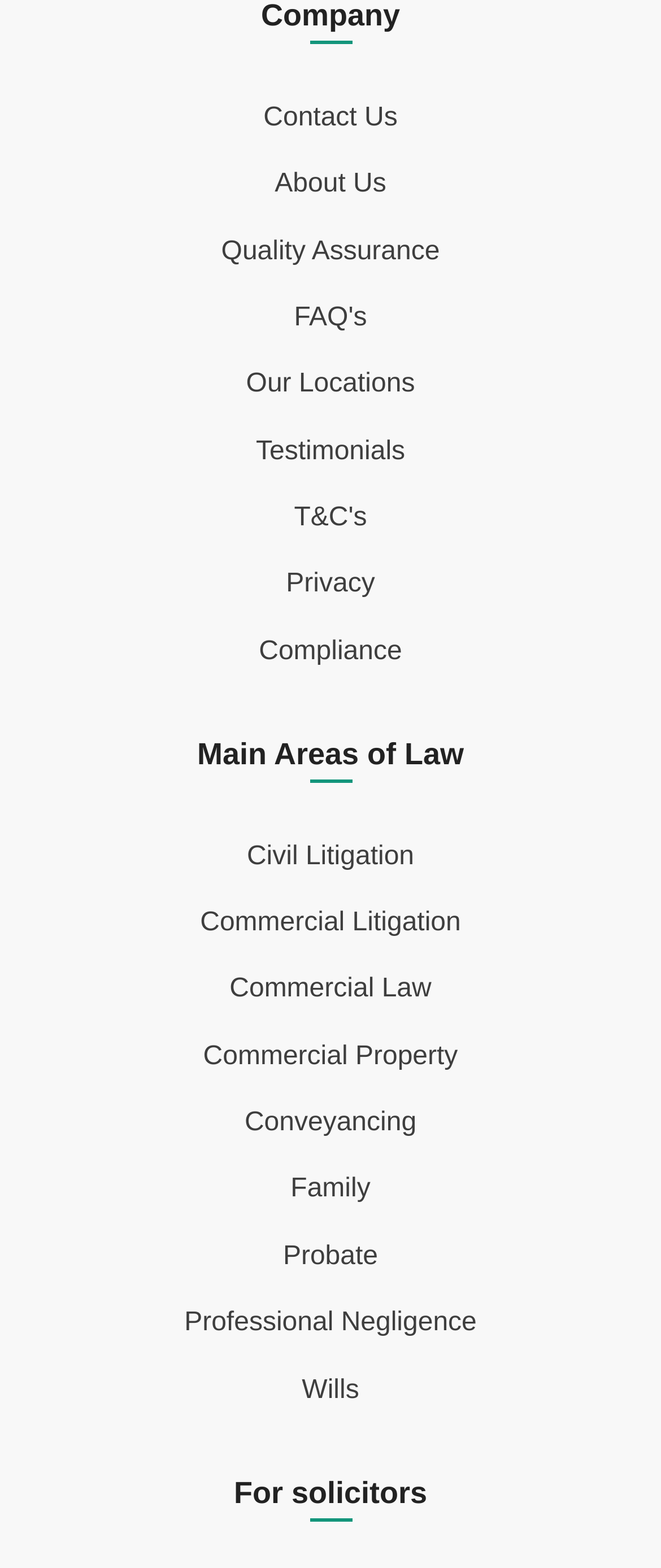Predict the bounding box of the UI element that fits this description: "Commercial Litigation".

[0.303, 0.579, 0.697, 0.598]